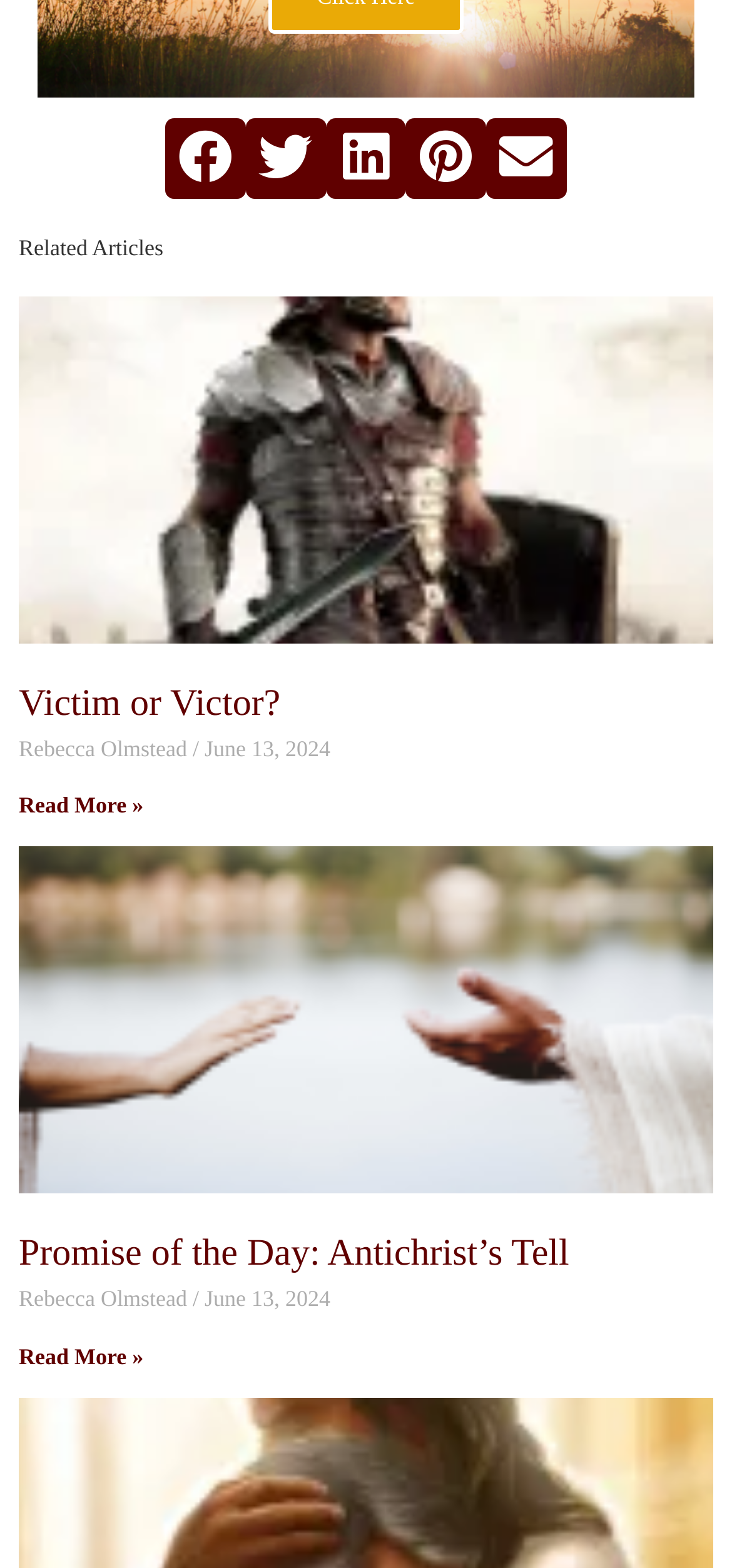Determine the bounding box coordinates of the section to be clicked to follow the instruction: "Share on facebook". The coordinates should be given as four float numbers between 0 and 1, formatted as [left, top, right, bottom].

[0.226, 0.075, 0.336, 0.126]